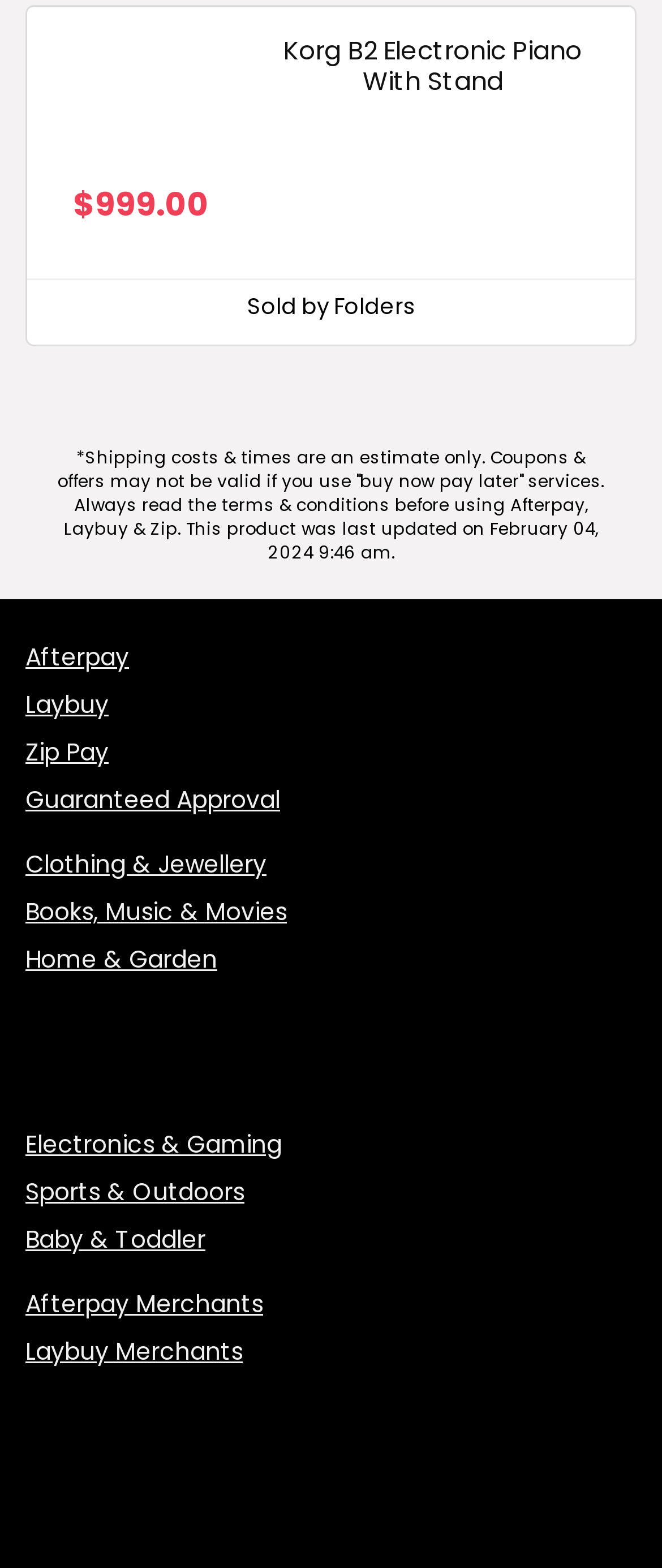For the given element description Laybuy, determine the bounding box coordinates of the UI element. The coordinates should follow the format (top-left x, top-left y, bottom-right x, bottom-right y) and be within the range of 0 to 1.

[0.038, 0.438, 0.164, 0.46]